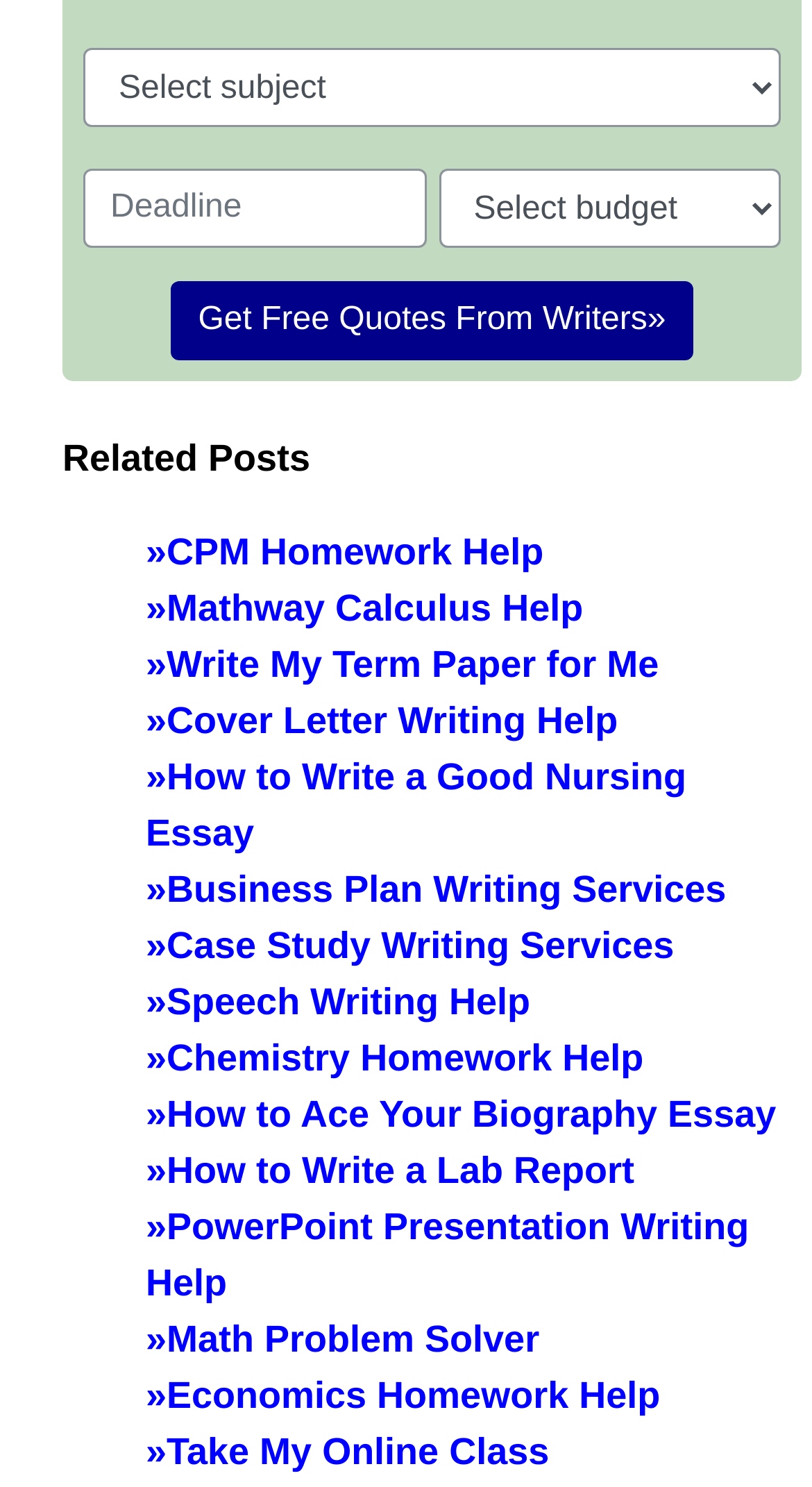Determine the coordinates of the bounding box for the clickable area needed to execute this instruction: "select a subject".

[0.103, 0.033, 0.962, 0.086]